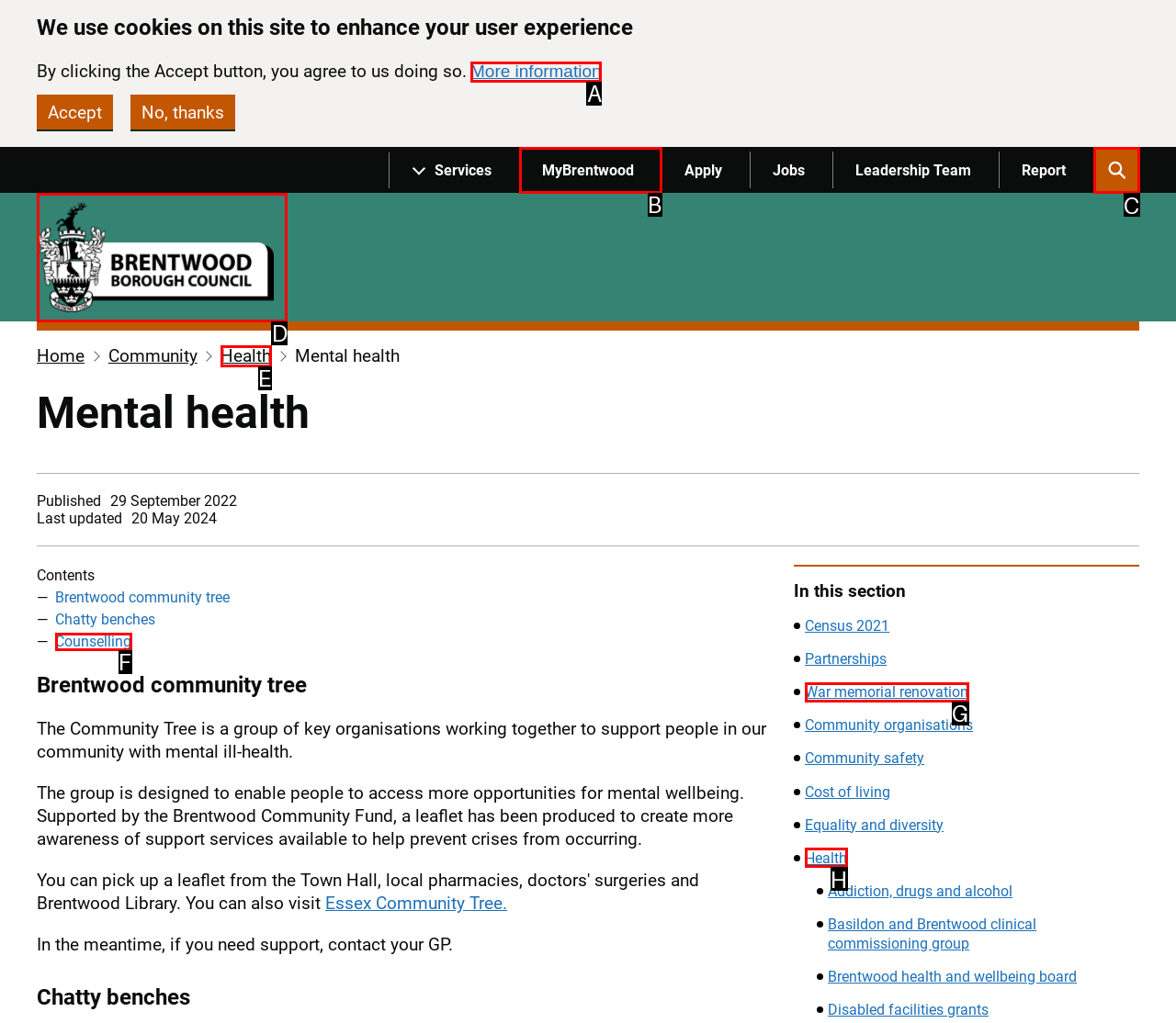Identify the correct UI element to click on to achieve the task: Search for something. Provide the letter of the appropriate element directly from the available choices.

C